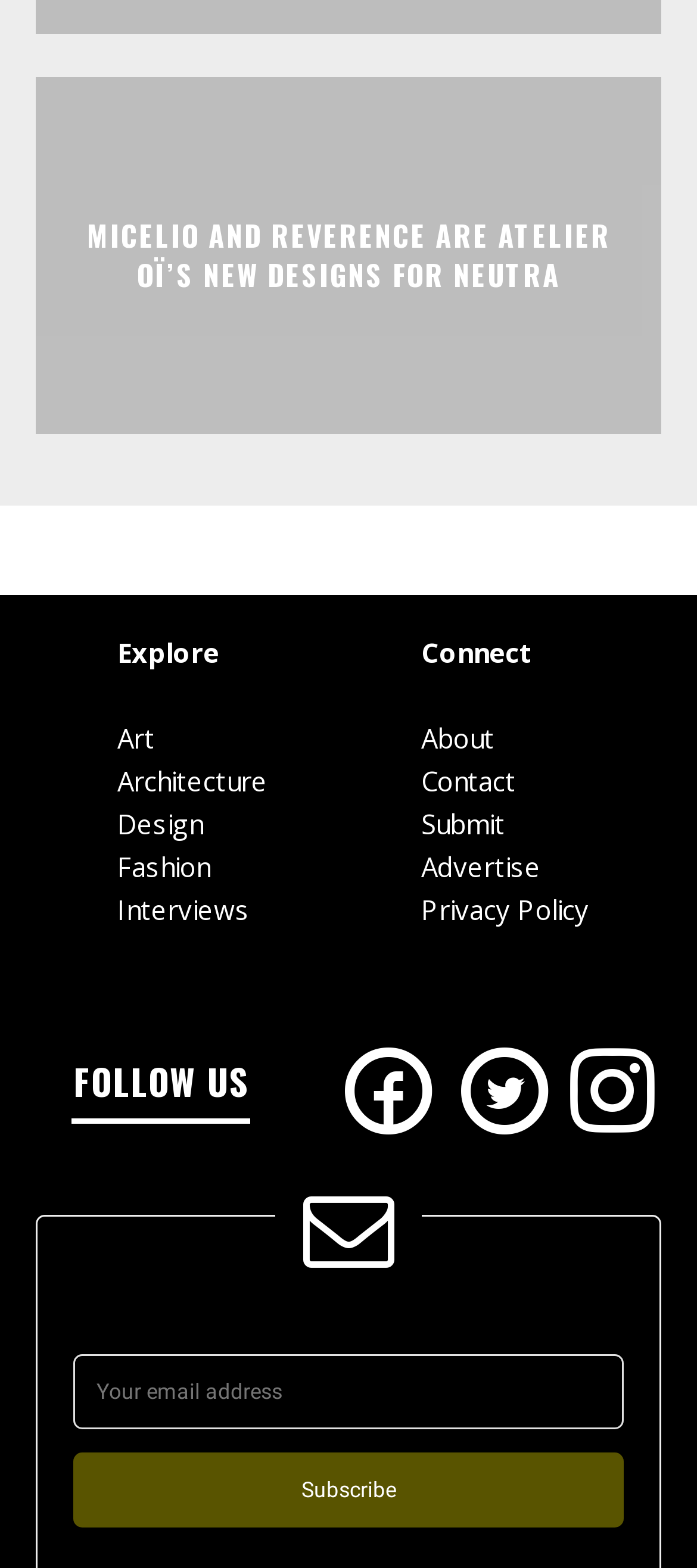What is the title of the latest article on this webpage?
Please answer the question as detailed as possible based on the image.

The title of the latest article on this webpage is 'MICELIO AND REVERENCE ARE ATELIER OÏ’S NEW DESIGNS FOR NEUTRA', which is displayed prominently at the top of the webpage.